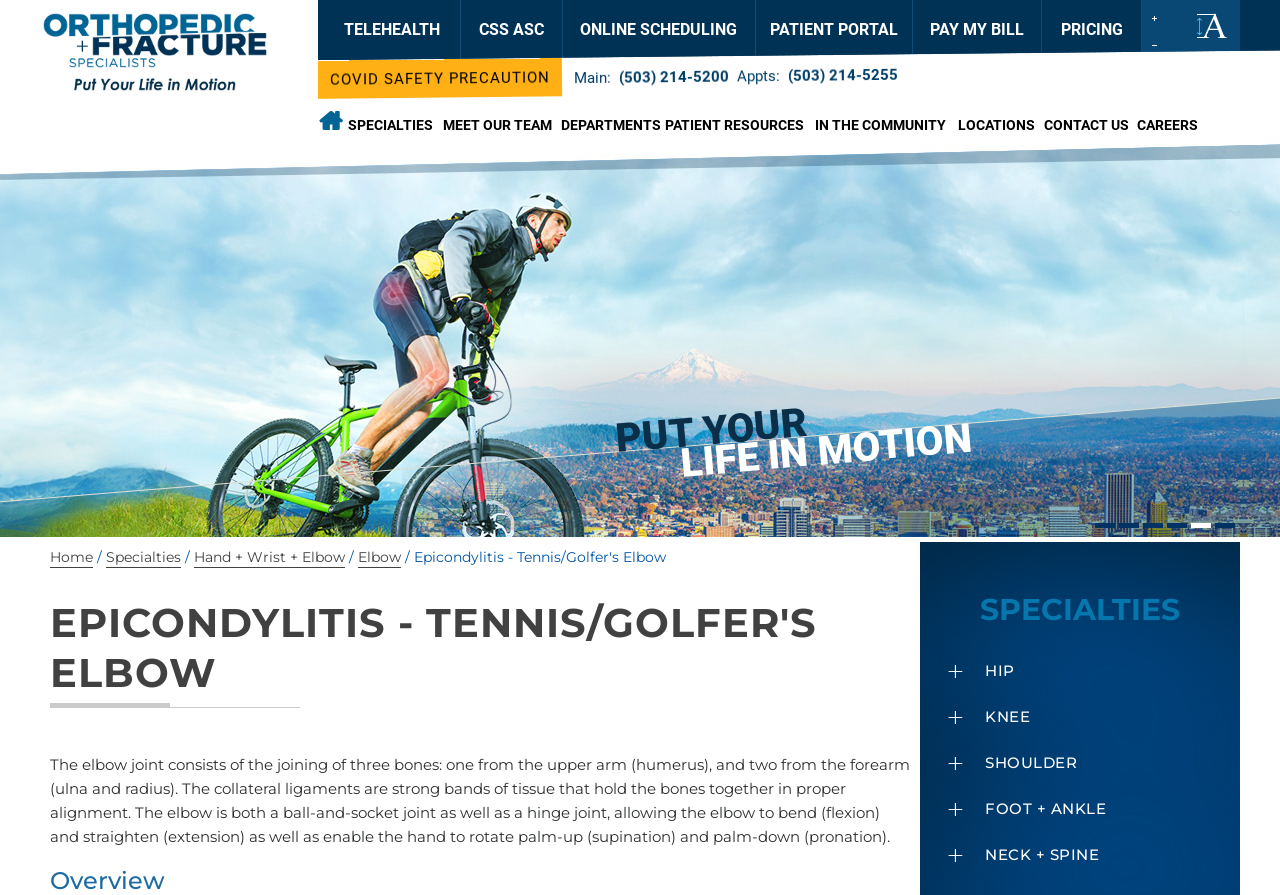Could you provide the bounding box coordinates for the portion of the screen to click to complete this instruction: "Search for something"?

None